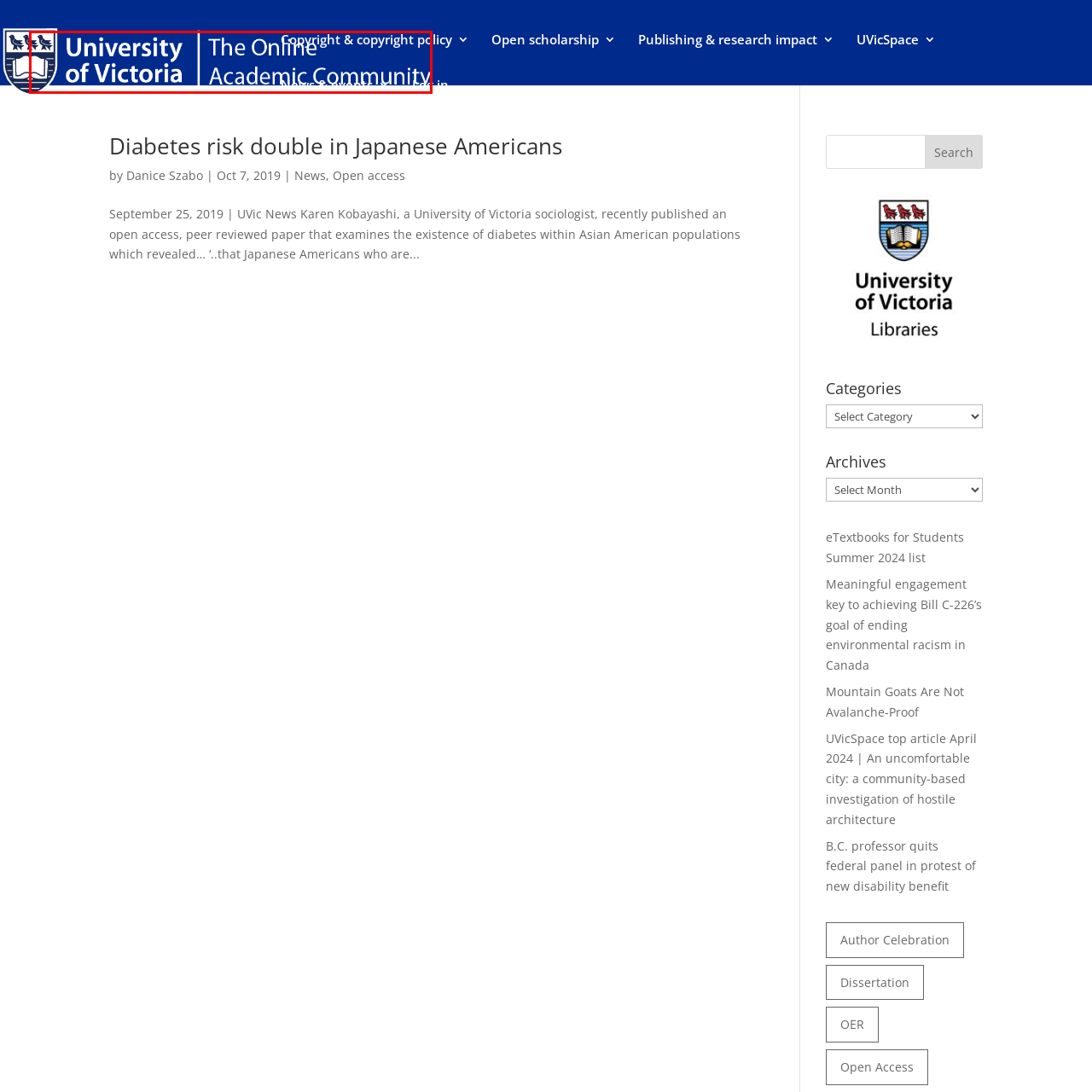What is depicted in the university's logo?
Look at the image contained within the red bounding box and provide a detailed answer based on the visual details you can infer from it.

The university's logo includes a depiction of an open book and other academic symbols, which illustrates the university's commitment to education and scholarly communication.